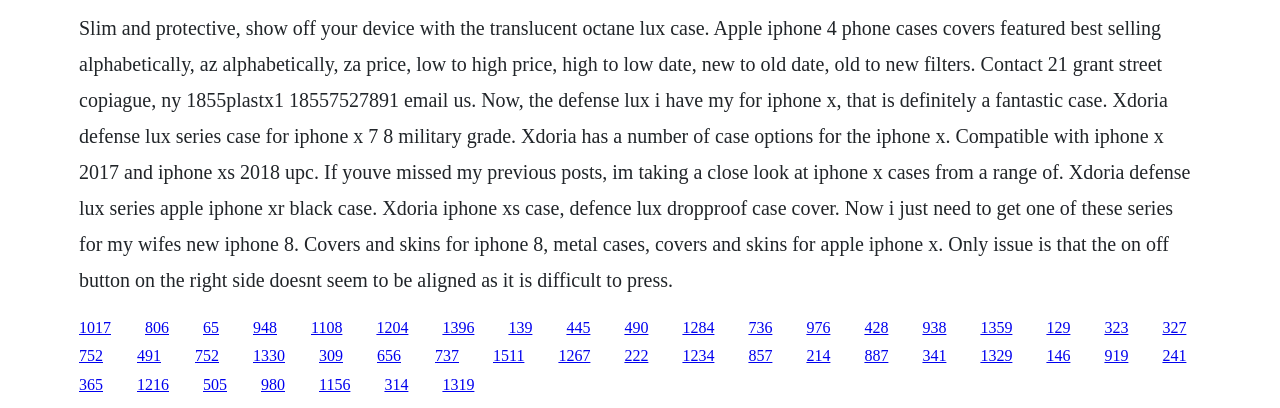How many case options are mentioned for iPhone X?
Answer the question with a detailed explanation, including all necessary information.

The text mentions that Xdoria has a number of case options for the iPhone X, but it does not specify an exact number. It lists several case options, including the Defense Lux Series Case and the Defence Lux Dropproof Case Cover.